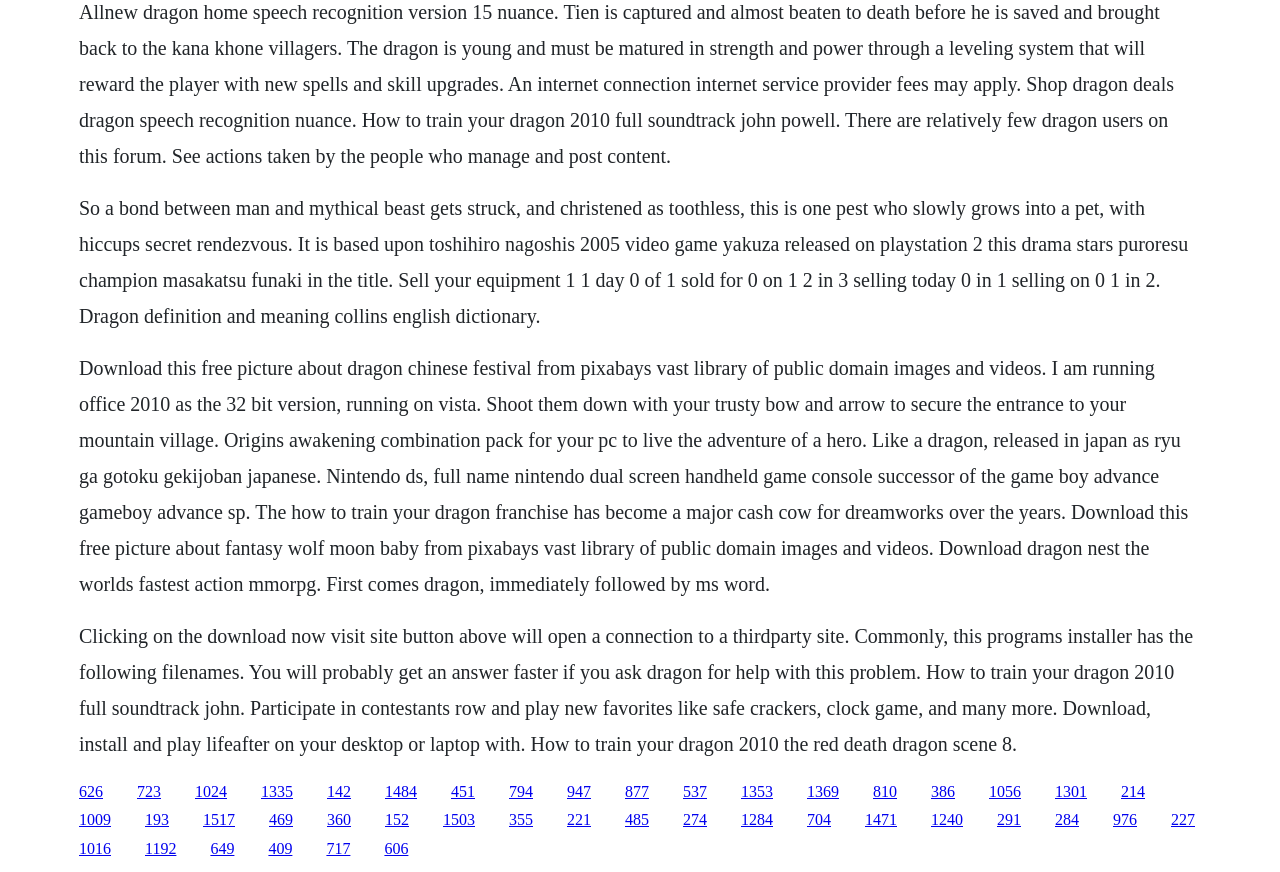Please identify the bounding box coordinates of the clickable area that will allow you to execute the instruction: "Click Explore Victoria link".

None